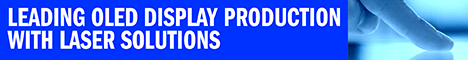Provide a comprehensive description of the image.

The image highlights the phrase "Leading OLED Display Production with Laser Solutions," prominently displayed in bold, white lettering against a vibrant blue background. This striking visual effectively emphasizes the innovative aspects of OLED display technology and the advanced laser solutions that enhance production capabilities. A subtle image of a hand gently interacting with a display surface is depicted, suggesting precision and detail in the manufacturing process. The overall design conveys a sense of modernity and expertise, aligning with the cutting-edge developments in the OLED industry.